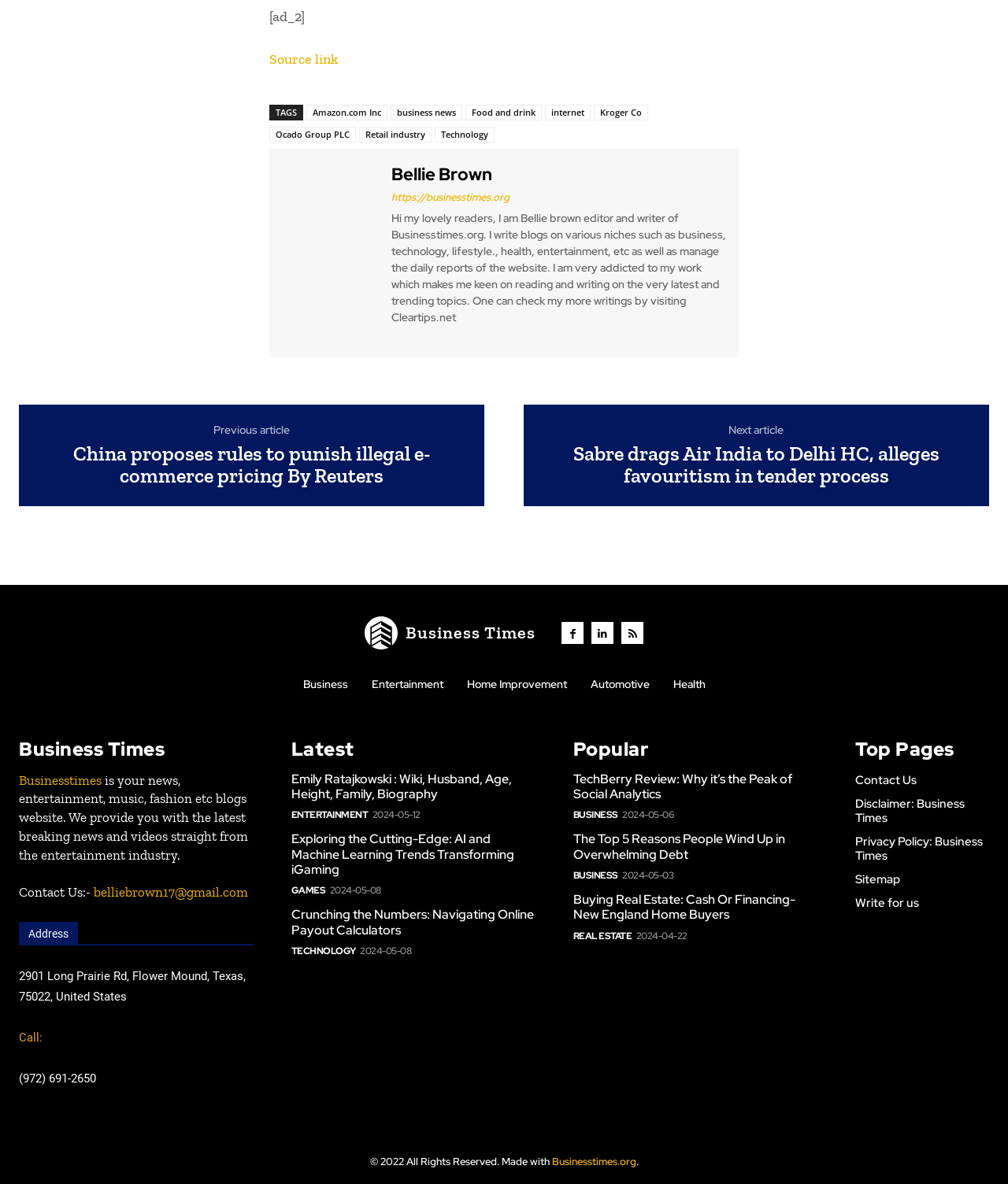Who is the editor and writer of Businesstimes.org?
Look at the image and answer the question with a single word or phrase.

Bellie Brown